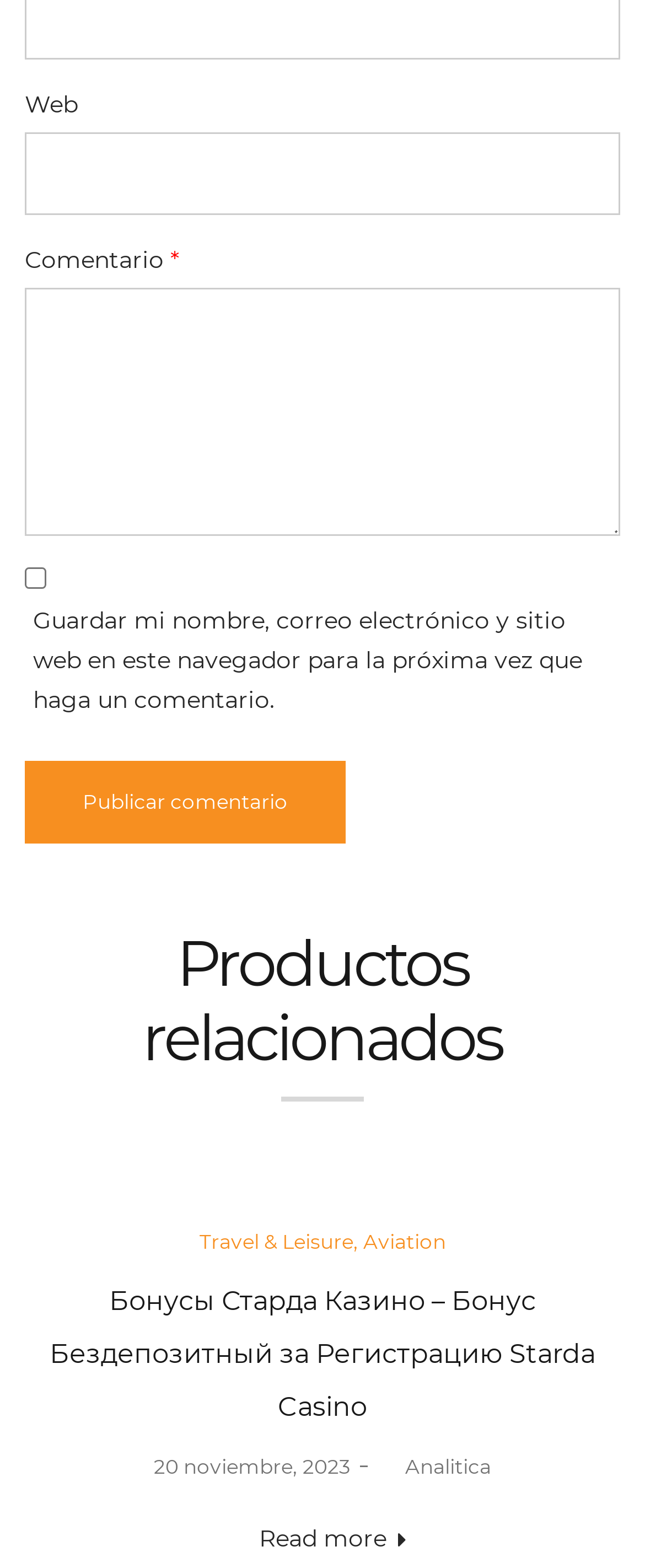What is the category of the related products?
Give a thorough and detailed response to the question.

The heading 'Productos relacionados' is followed by a link 'Travel & Leisure, Aviation', which suggests that the related products are categorized under Travel & Leisure, specifically Aviation.